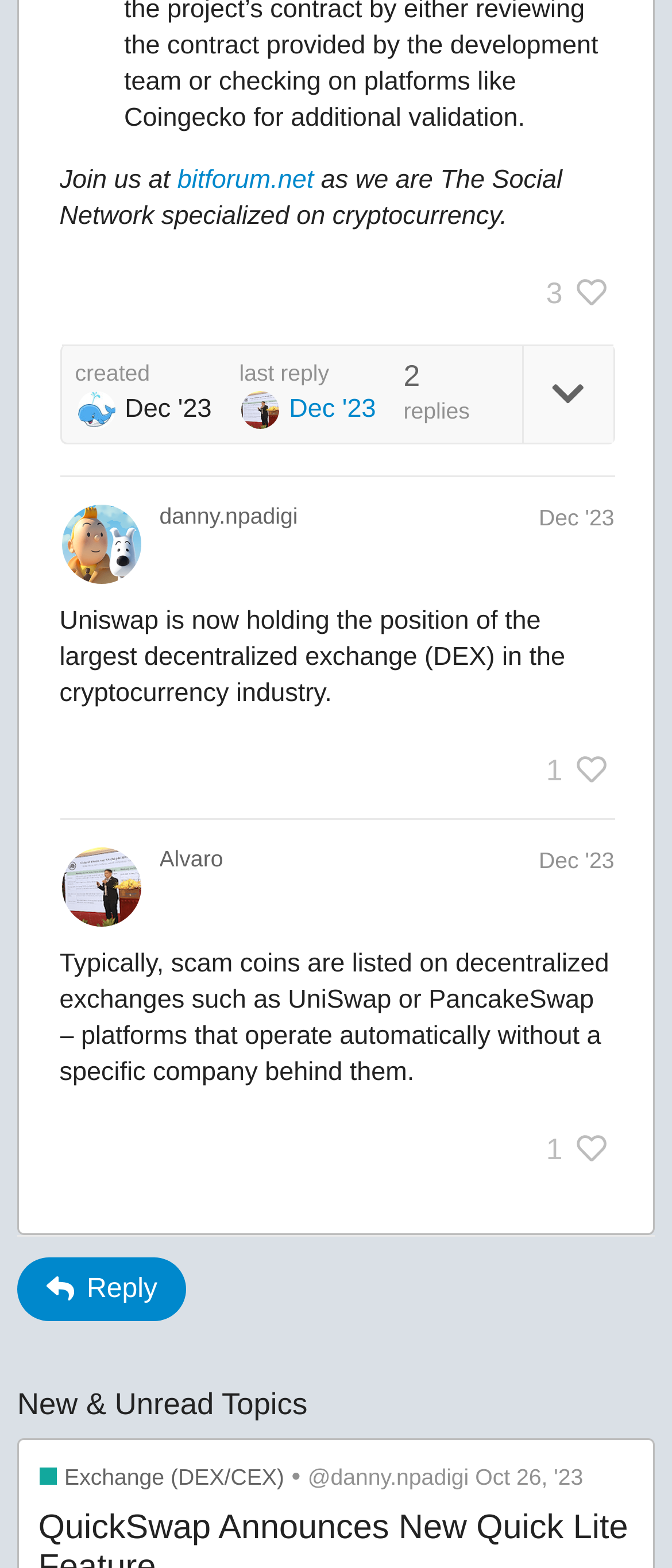Provide a one-word or brief phrase answer to the question:
What is the topic of the first post?

Uniswap